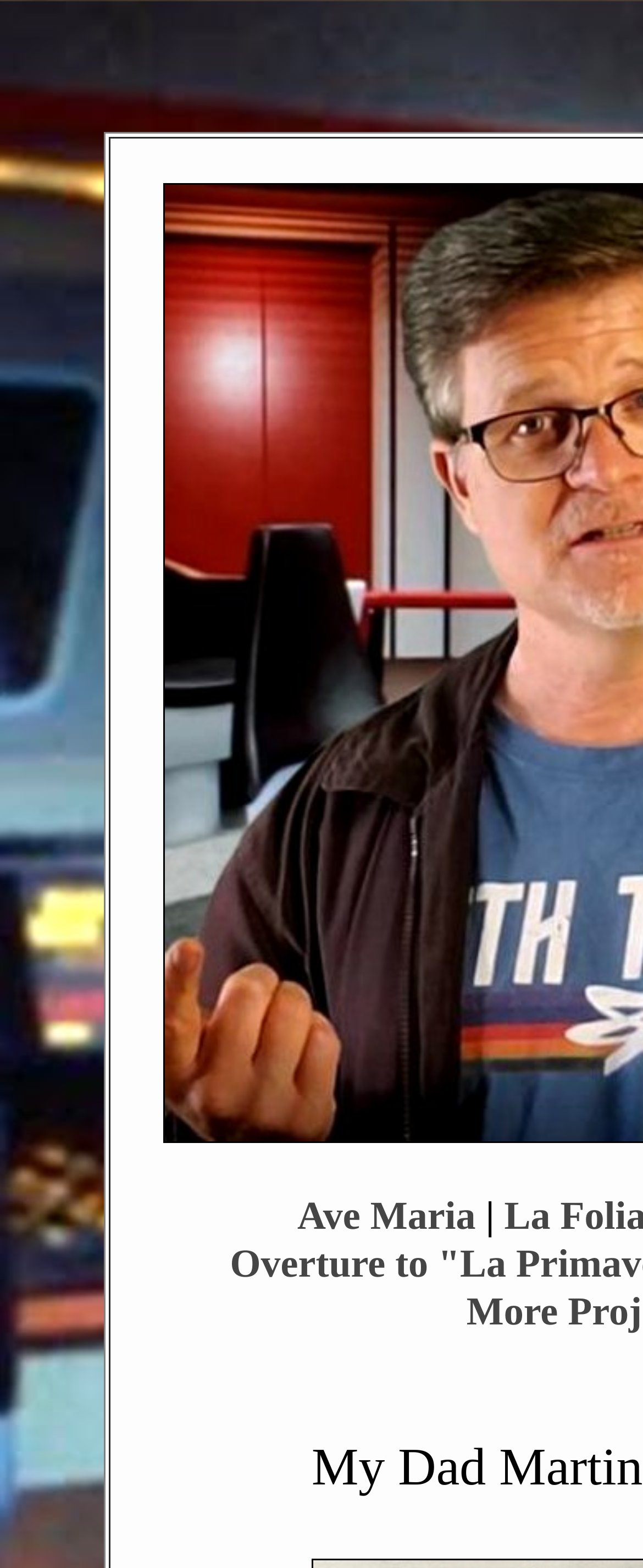Determine the bounding box coordinates for the UI element matching this description: "Ave Maria".

[0.462, 0.763, 0.74, 0.79]